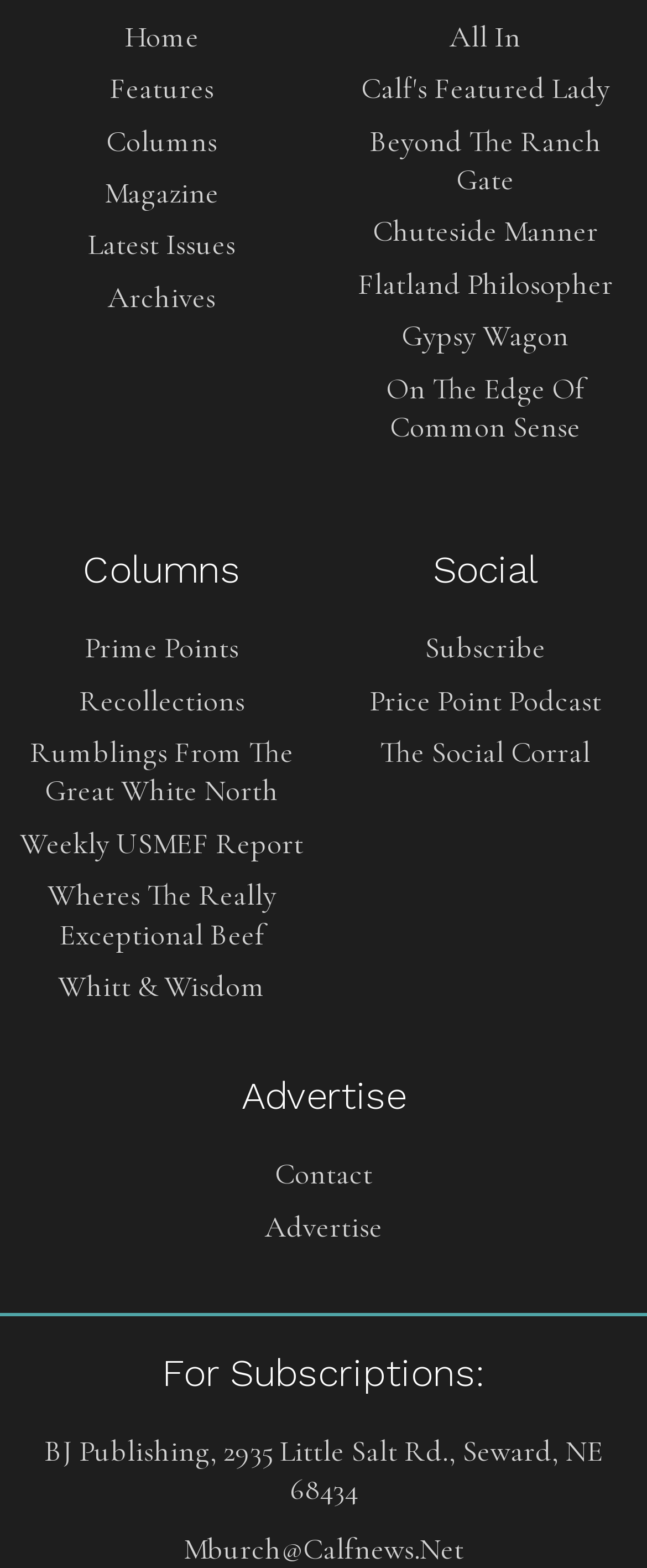Respond with a single word or phrase to the following question: What is the purpose of the 'Advertise' section?

To contact for advertising